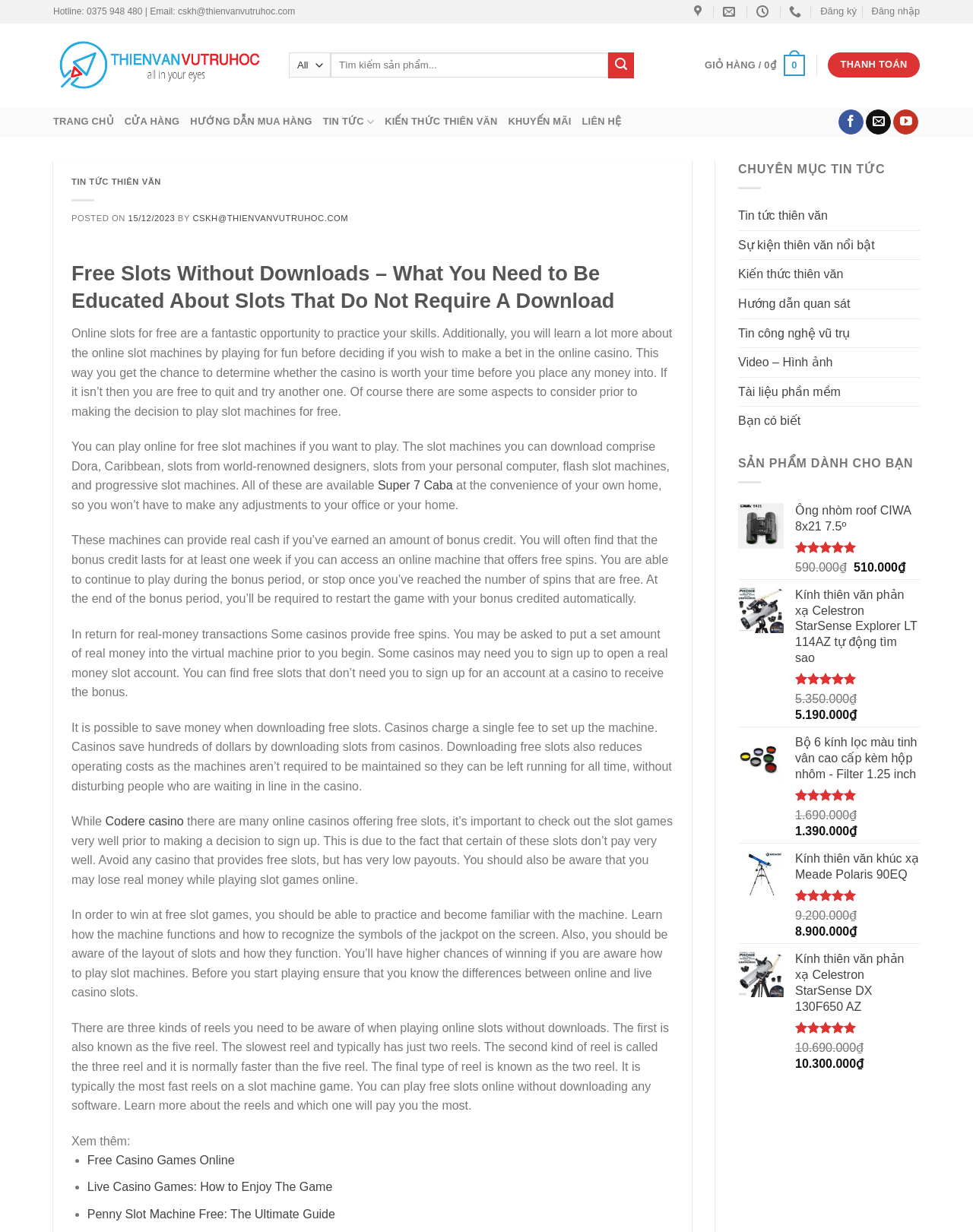Could you find the bounding box coordinates of the clickable area to complete this instruction: "Search for something"?

[0.297, 0.043, 0.652, 0.063]